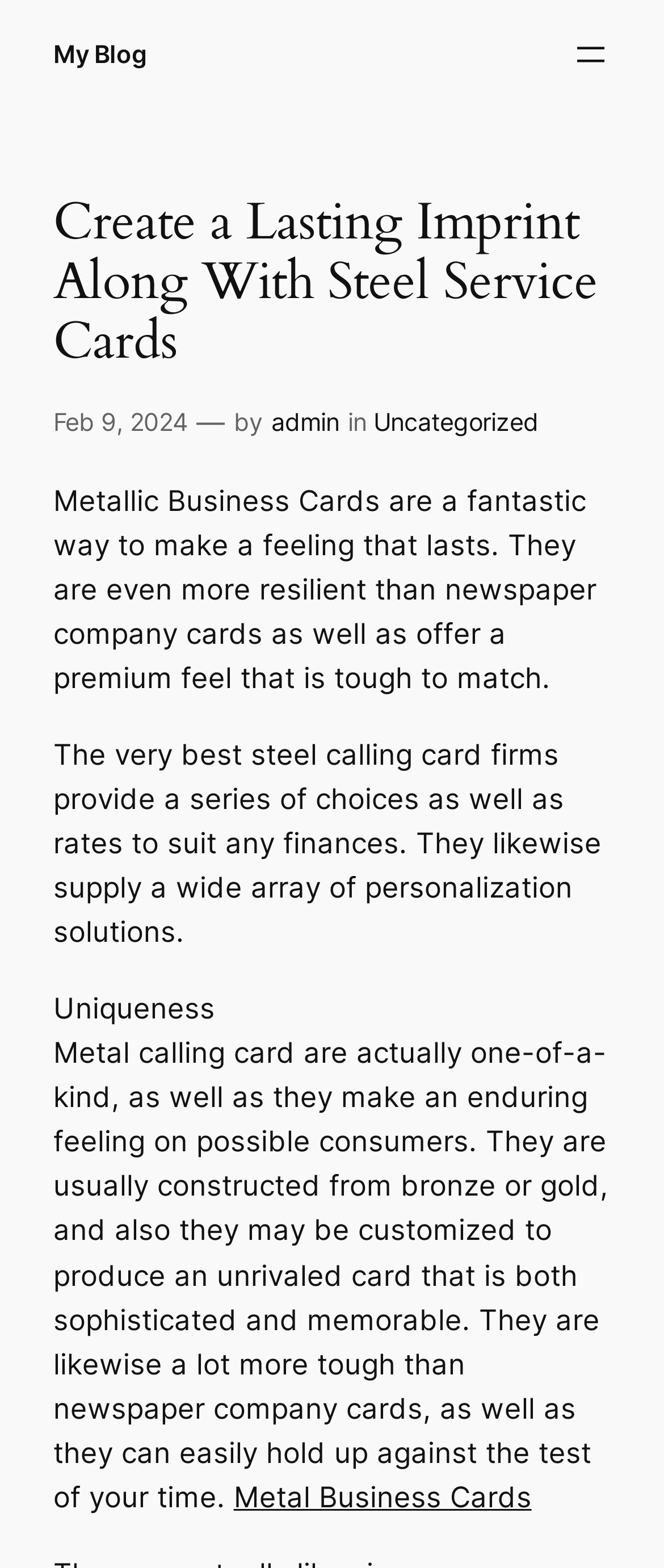What is the material of the business cards mentioned in the article?
Provide a fully detailed and comprehensive answer to the question.

I found the material of the business cards mentioned in the article by reading the text in the article. The text mentions that the metal calling cards are usually constructed from bronze or gold.